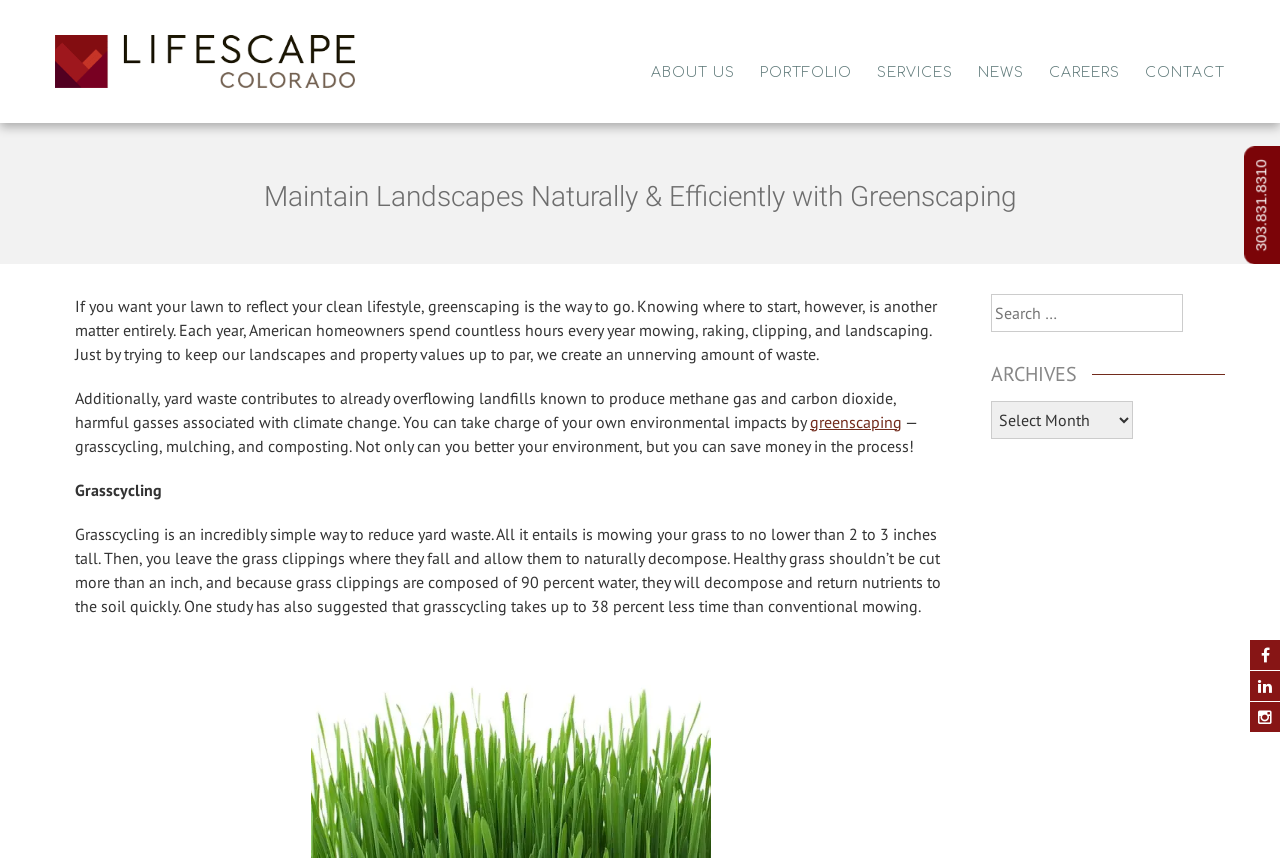Identify the bounding box coordinates of the element that should be clicked to fulfill this task: "View Archives". The coordinates should be provided as four float numbers between 0 and 1, i.e., [left, top, right, bottom].

[0.774, 0.467, 0.885, 0.511]